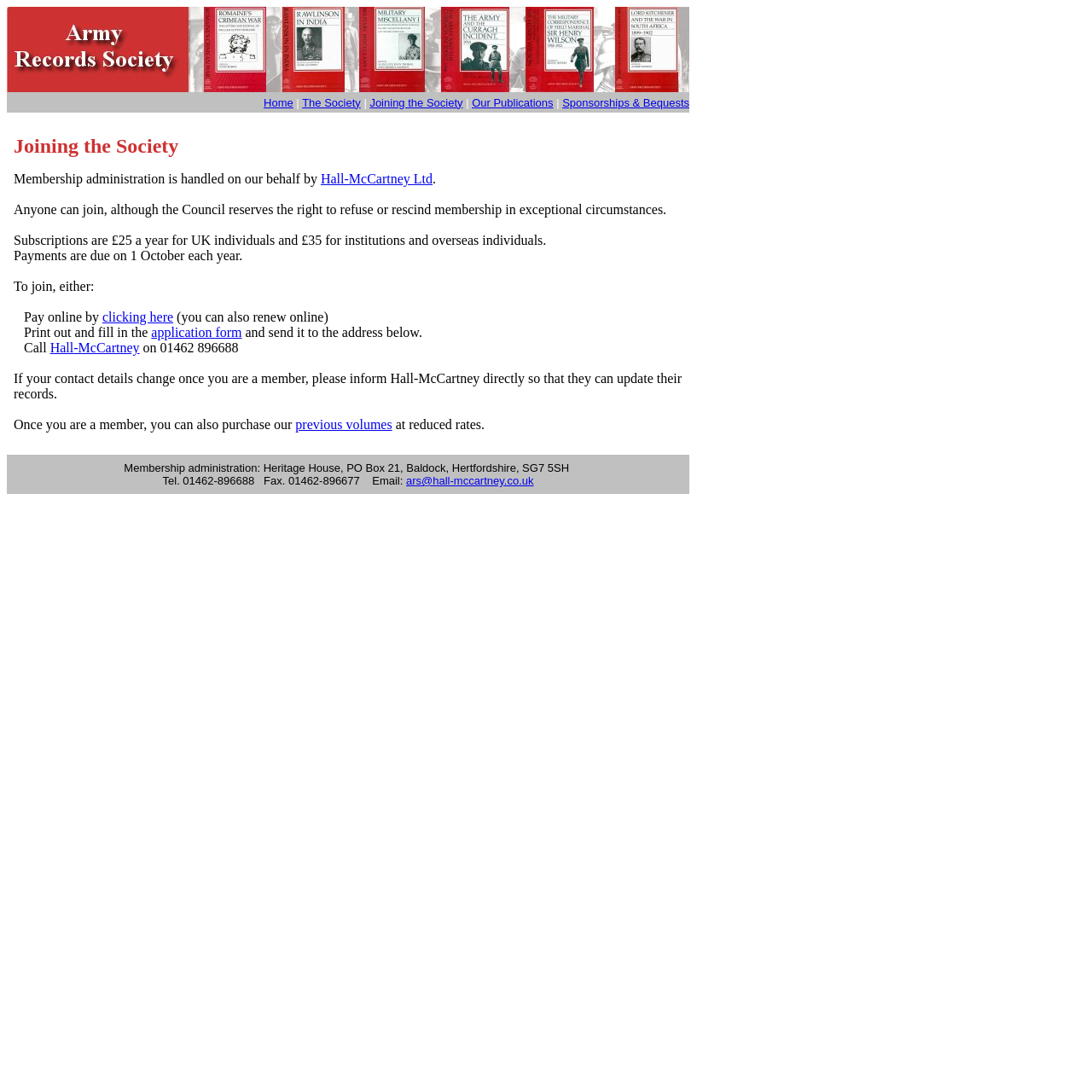Please determine the bounding box coordinates of the element to click on in order to accomplish the following task: "Click application form". Ensure the coordinates are four float numbers ranging from 0 to 1, i.e., [left, top, right, bottom].

[0.139, 0.298, 0.221, 0.311]